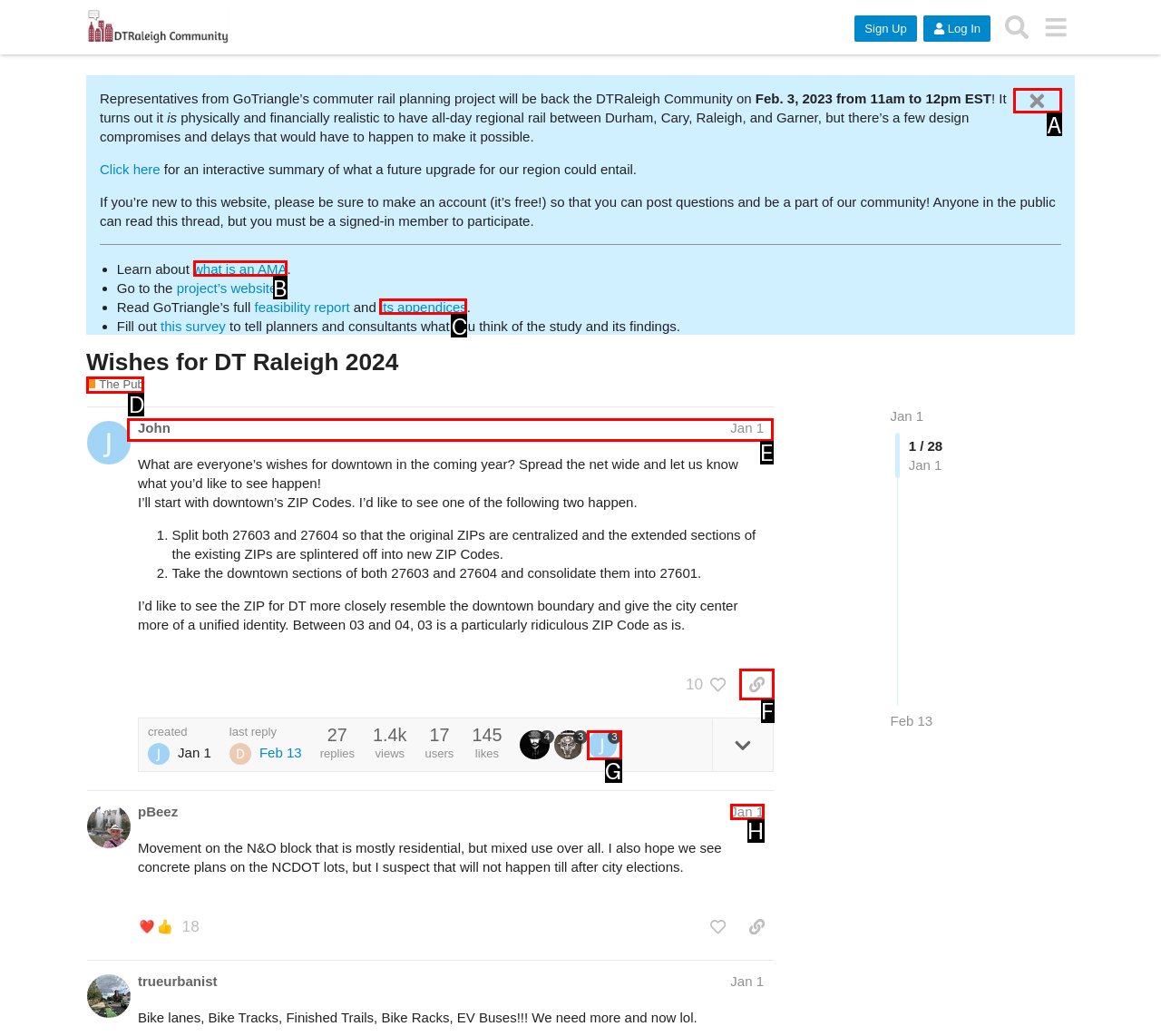Identify the letter of the correct UI element to fulfill the task: View the 'Archives' from the given options in the screenshot.

None